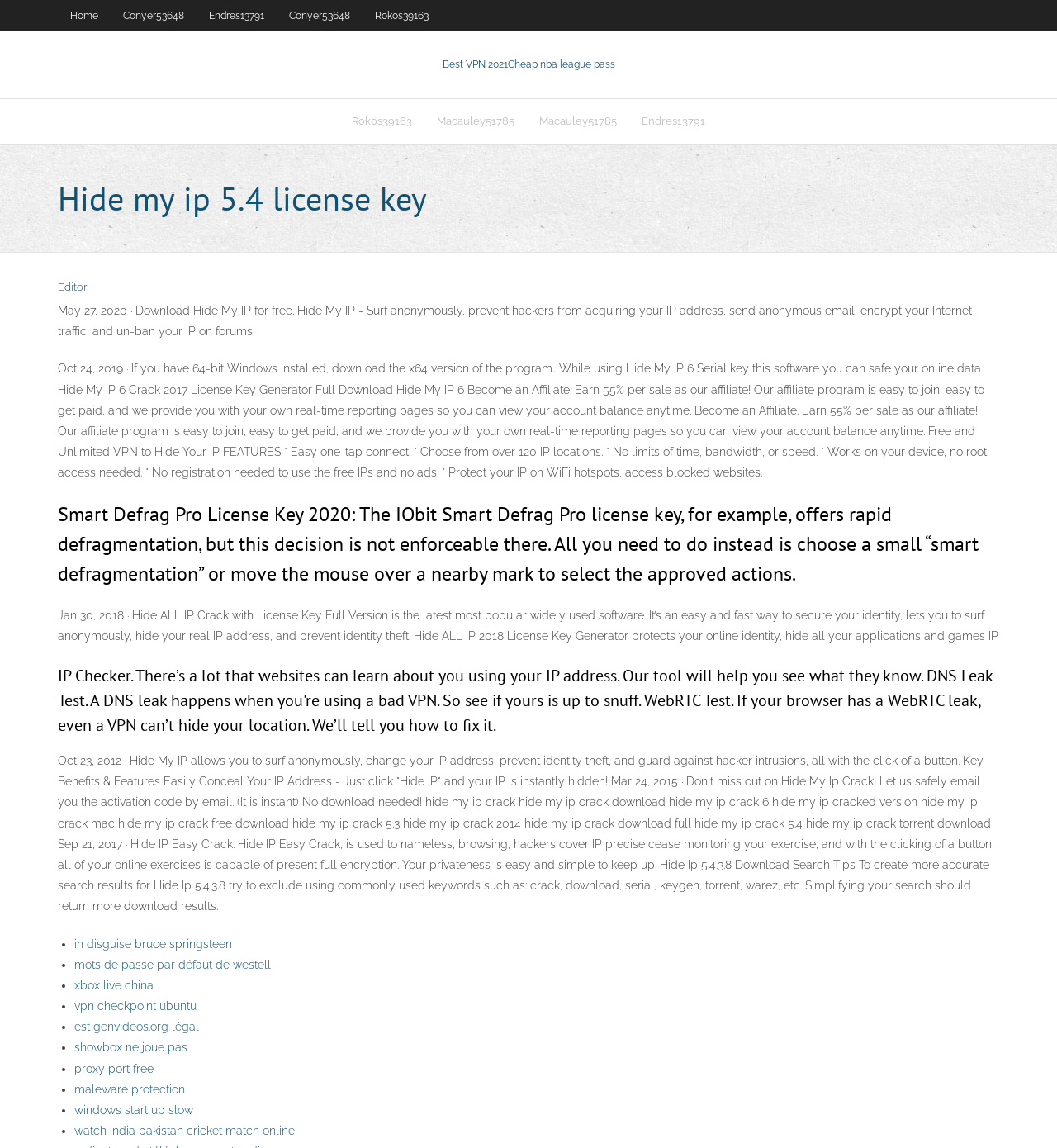Generate a detailed explanation of the webpage's features and information.

This webpage appears to be a collection of information and resources related to Hide My IP, a software that allows users to surf anonymously and protect their online identity. 

At the top of the page, there is a navigation menu with links to "Home", "Conyer53648", "Endres13791", "Conyer53648", and "Rokos39163". Below this menu, there is a prominent link to "Best VPN 2021" with a subtitle "Cheap nba league pass". 

On the left side of the page, there is a section with multiple links to various resources, including "Rokos39163", "Macauley51785", and "Endres13791". 

The main content of the page is divided into several sections. The first section has a heading "Hide my ip 5.4 license key" and provides information about the software, including its features and benefits. 

The next section appears to be a blog post or article with a date "May 27, 2020" and discusses the importance of using a VPN to protect online identity. 

Following this, there are several sections with headings "Smart Defrag Pro License Key 2020", "IP Checker", and "DNS Leak Test", which provide information about related software and online tools. 

The page also contains a list of links to various resources, including "in disguise bruce springsteen", "mots de passe par défaut de westell", "xbox live china", and many others. These links appear to be unrelated to the main topic of the page but may be of interest to users searching for information on Hide My IP.